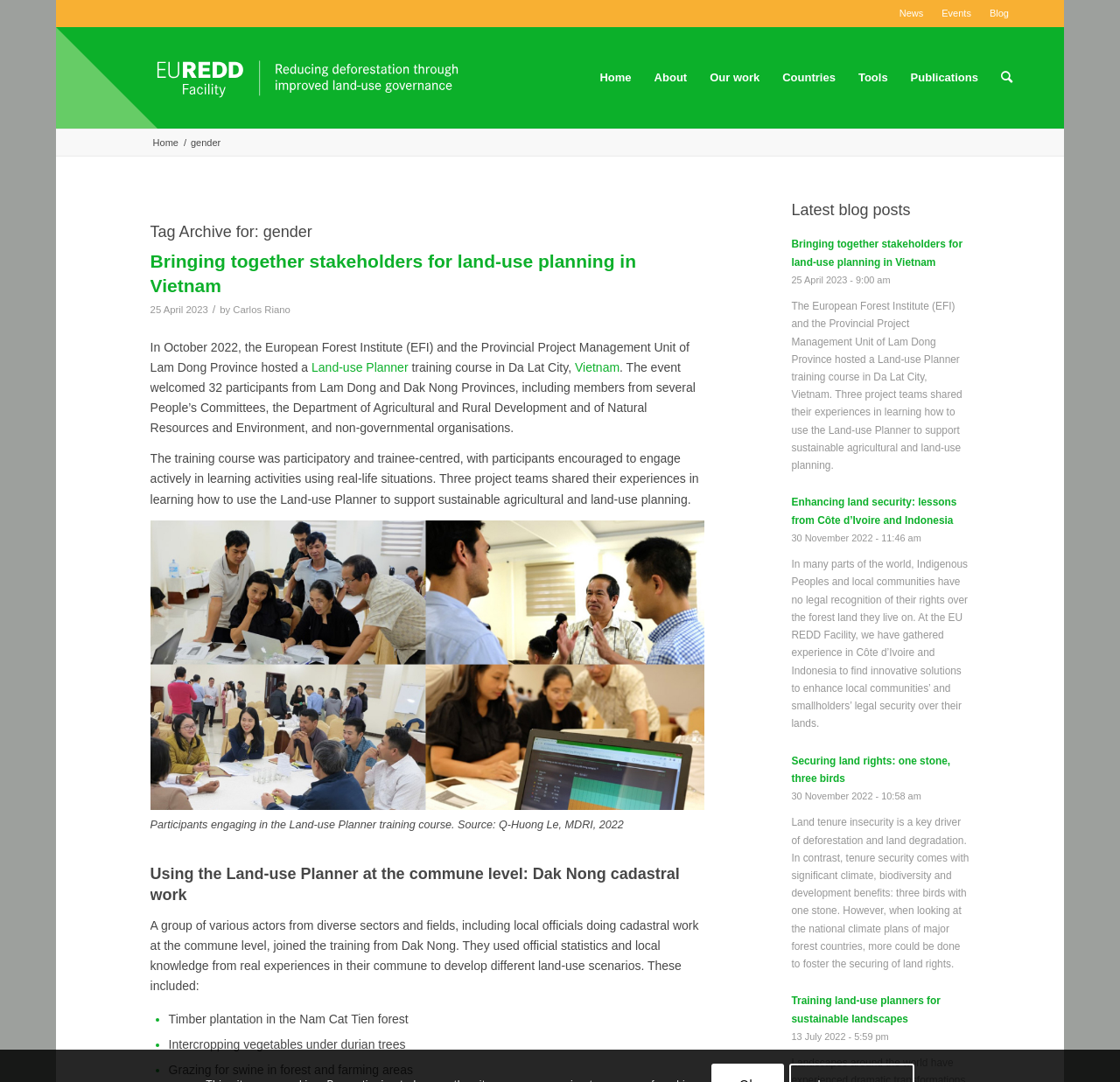Please respond to the question with a concise word or phrase:
What is the date of the blog post 'Bringing together stakeholders for land-use planning in Vietnam'?

25 April 2023